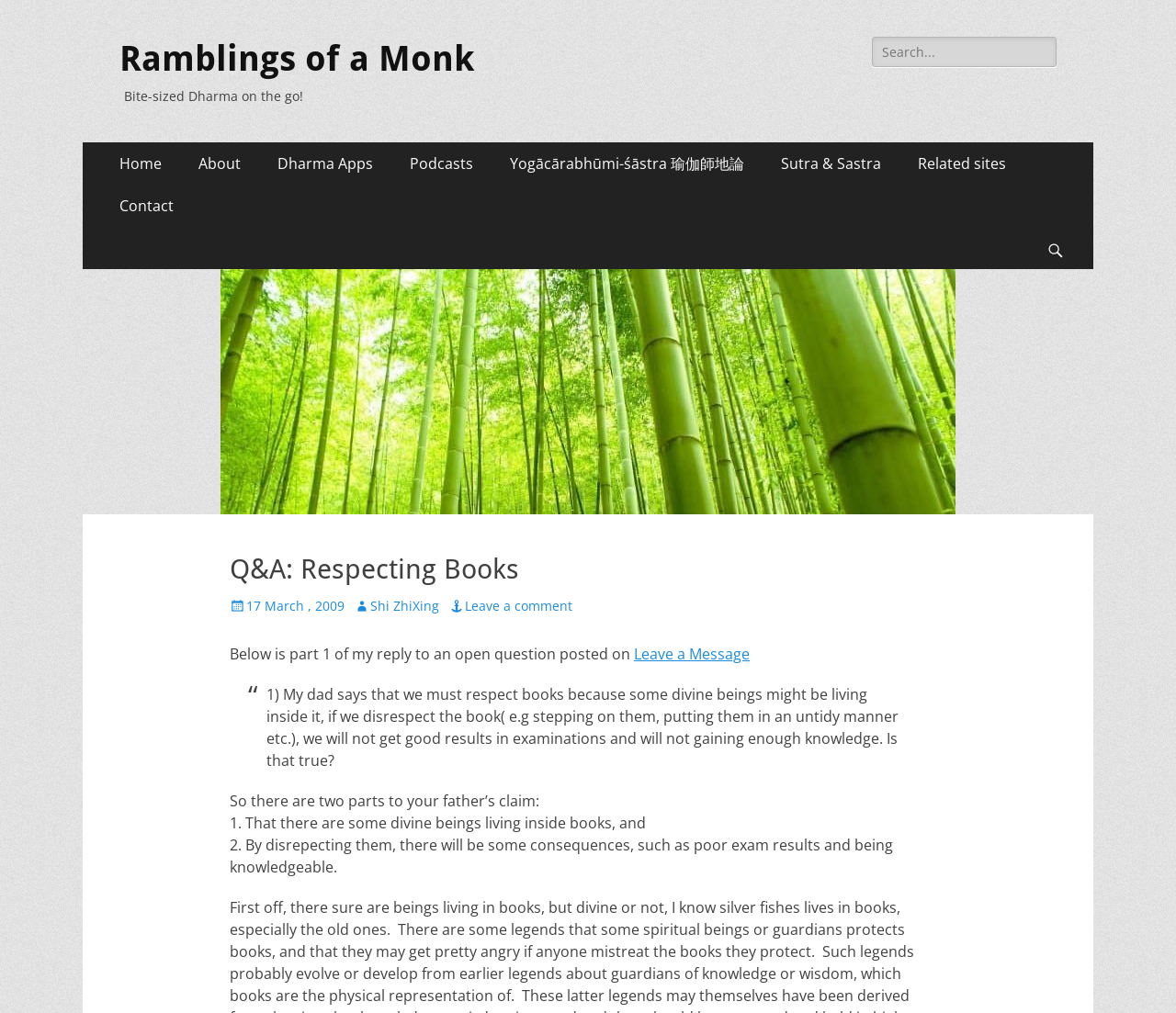Please answer the following question as detailed as possible based on the image: 
What is the tagline of the website?

The tagline of the website can be found on the top section of the webpage, which is 'Bite-sized Dharma on the go!'.